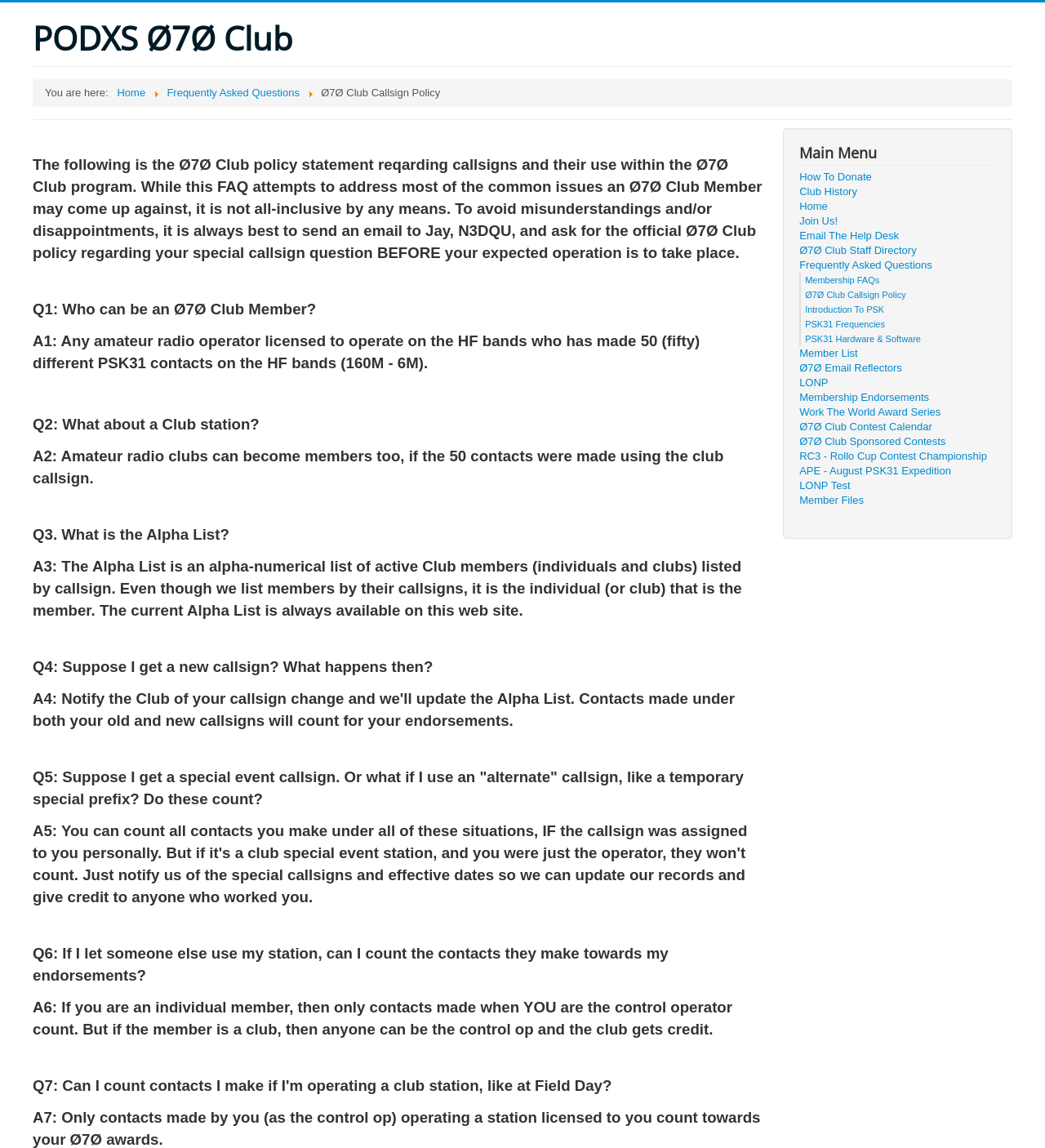Please indicate the bounding box coordinates of the element's region to be clicked to achieve the instruction: "View 'Ø7Ø Club Callsign Policy'". Provide the coordinates as four float numbers between 0 and 1, i.e., [left, top, right, bottom].

[0.307, 0.075, 0.421, 0.086]